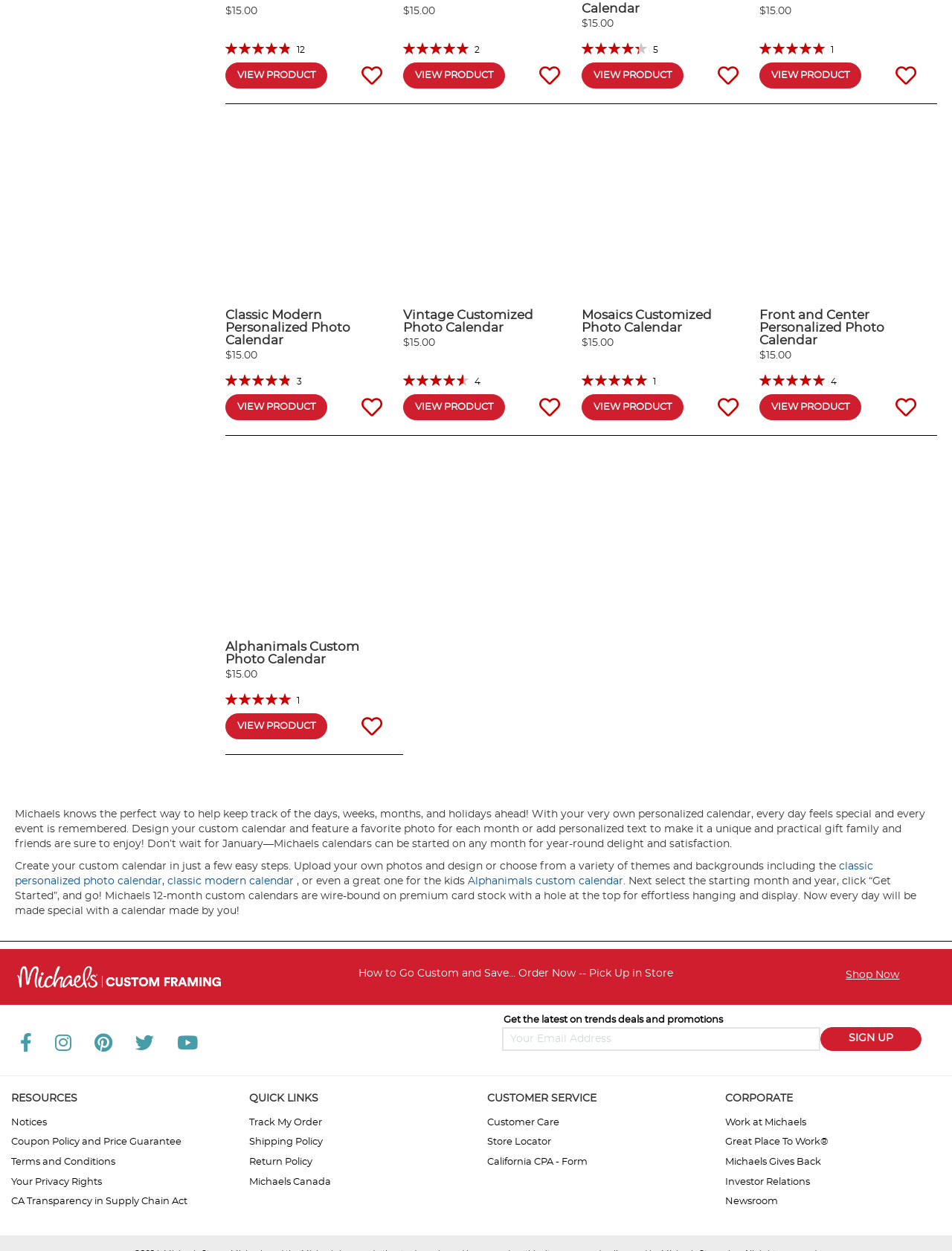Using the information from the screenshot, answer the following question thoroughly:
How many ratings are shown for the second product?

The second product is 'Classic Modern Personalized Photo Calendar' and it has two ratings shown, one with 98% and another with 3 reviews.